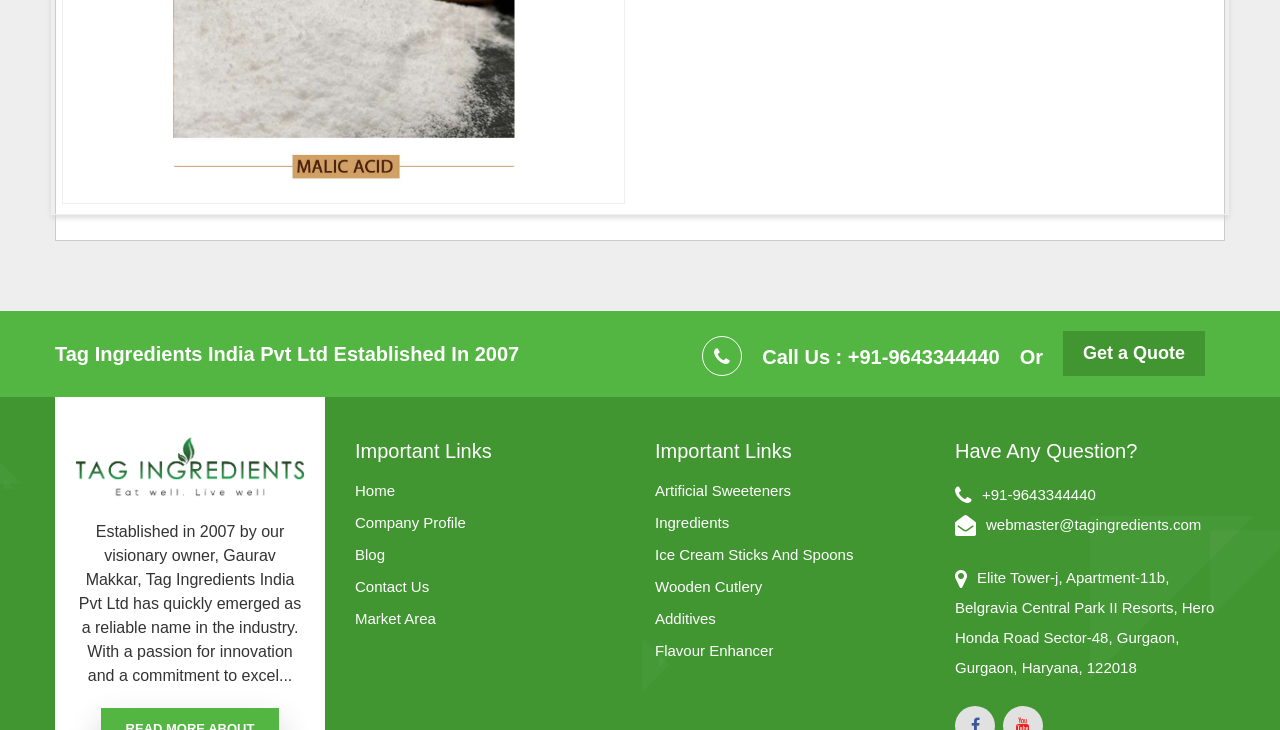Refer to the image and offer a detailed explanation in response to the question: What is the address of the company?

The company's address is mentioned in the 'Have Any Question?' section at the bottom of the webpage, in a paragraph that provides contact information.